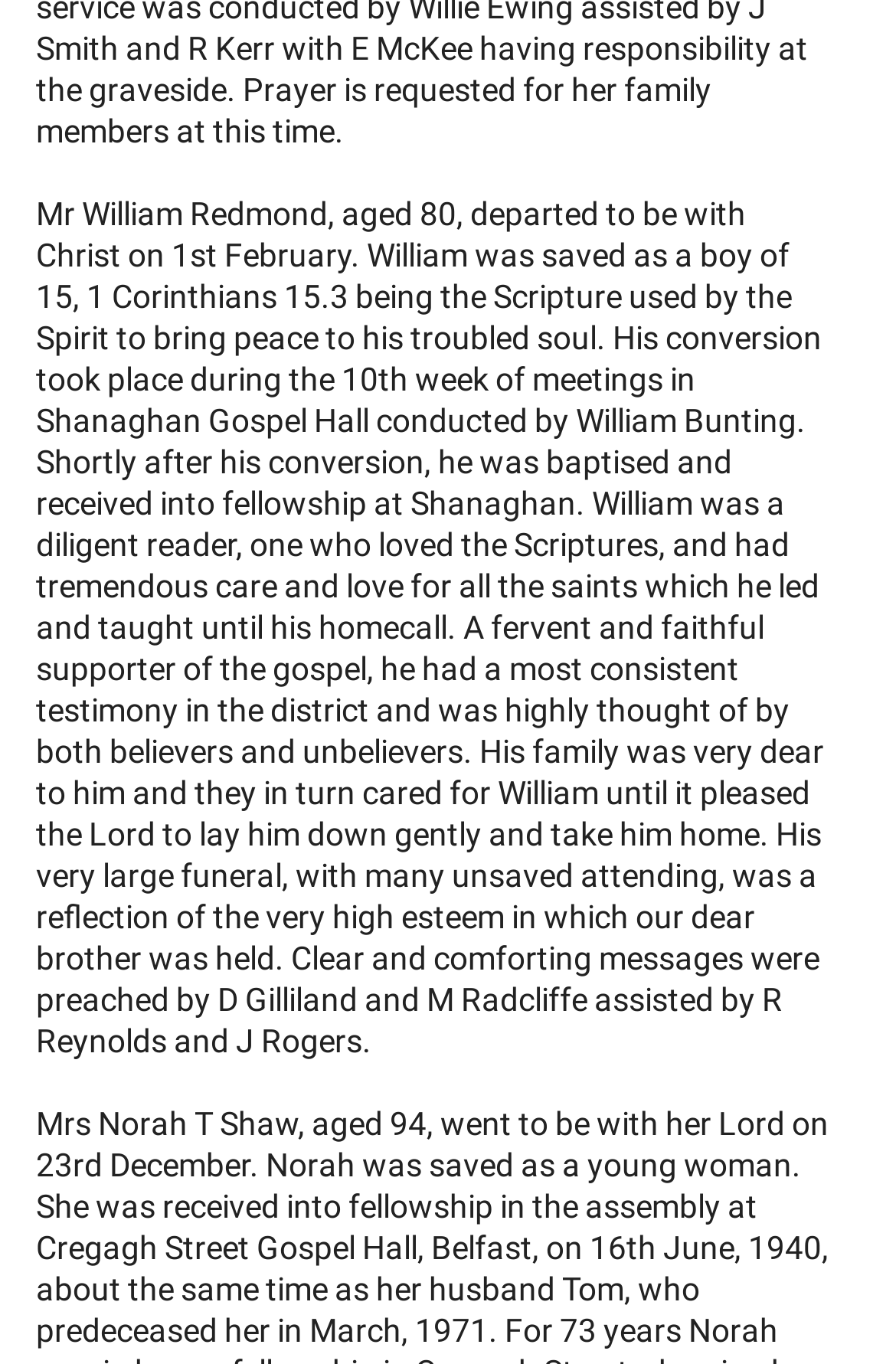Determine the bounding box coordinates of the clickable area required to perform the following instruction: "Visit the homepage of Crystal Good". The coordinates should be represented as four float numbers between 0 and 1: [left, top, right, bottom].

None